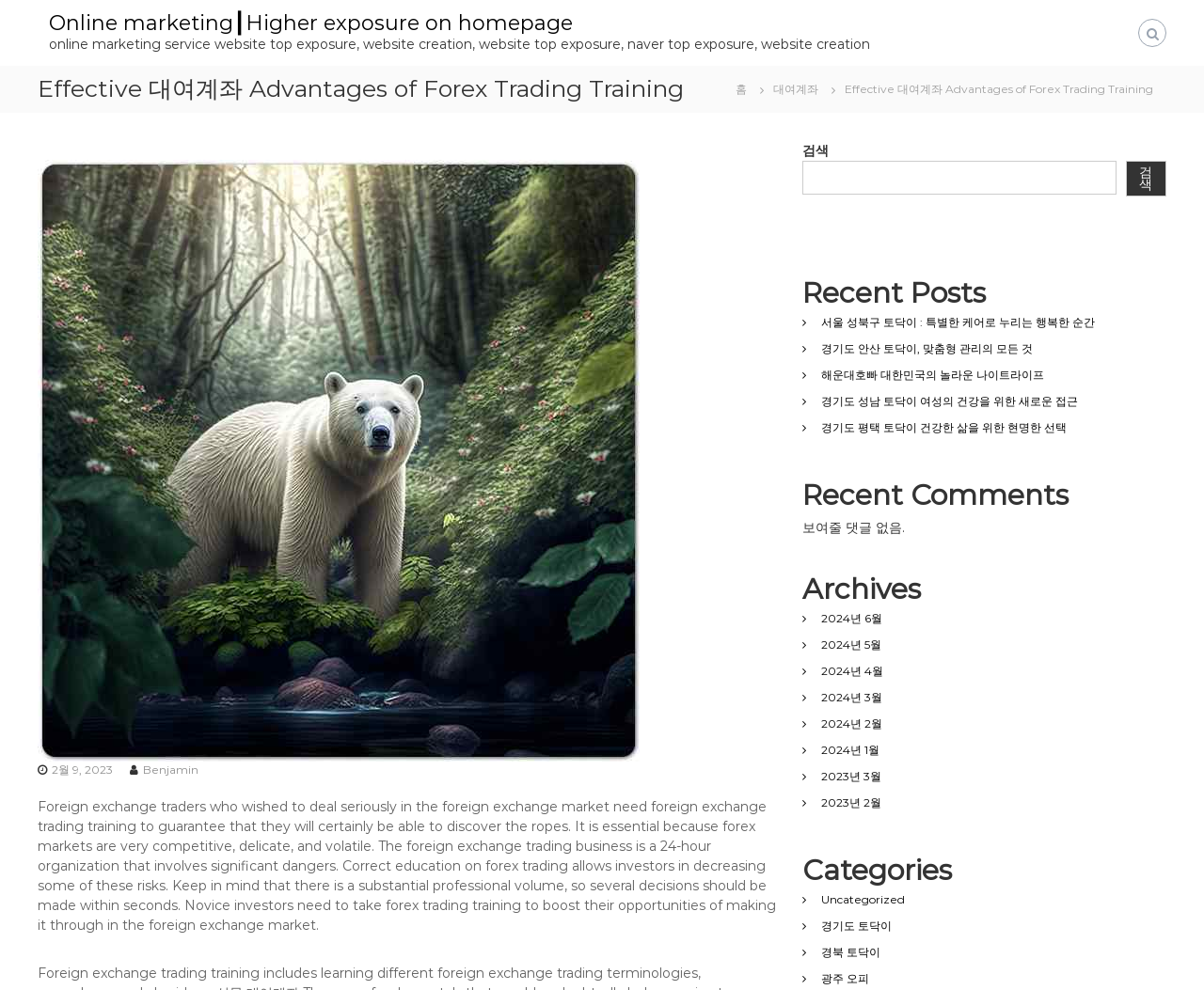Find the bounding box coordinates of the element to click in order to complete this instruction: "View the 'Recent Posts'". The bounding box coordinates must be four float numbers between 0 and 1, denoted as [left, top, right, bottom].

[0.667, 0.274, 0.969, 0.317]